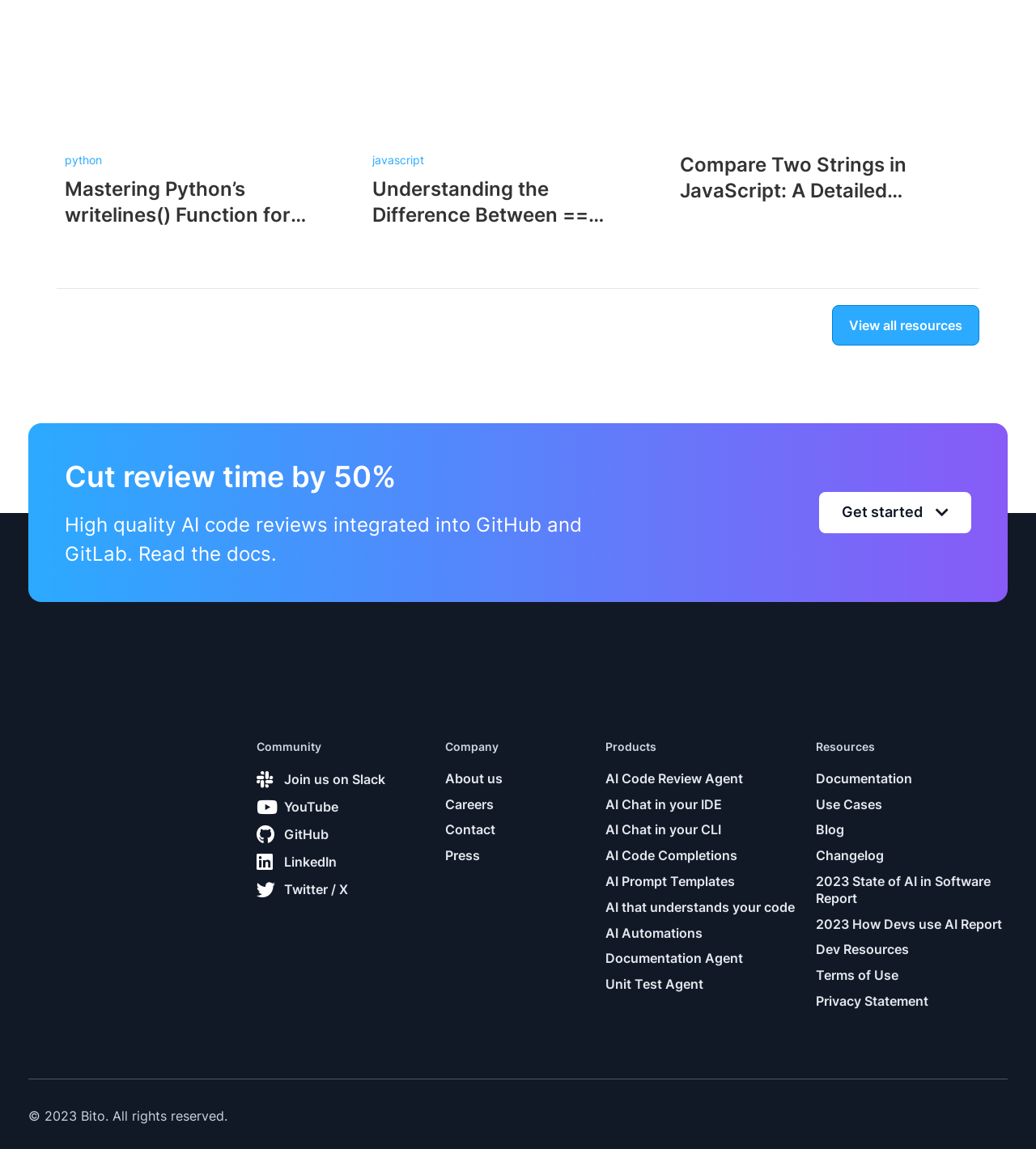Please locate the clickable area by providing the bounding box coordinates to follow this instruction: "View all resources".

[0.803, 0.266, 0.945, 0.301]